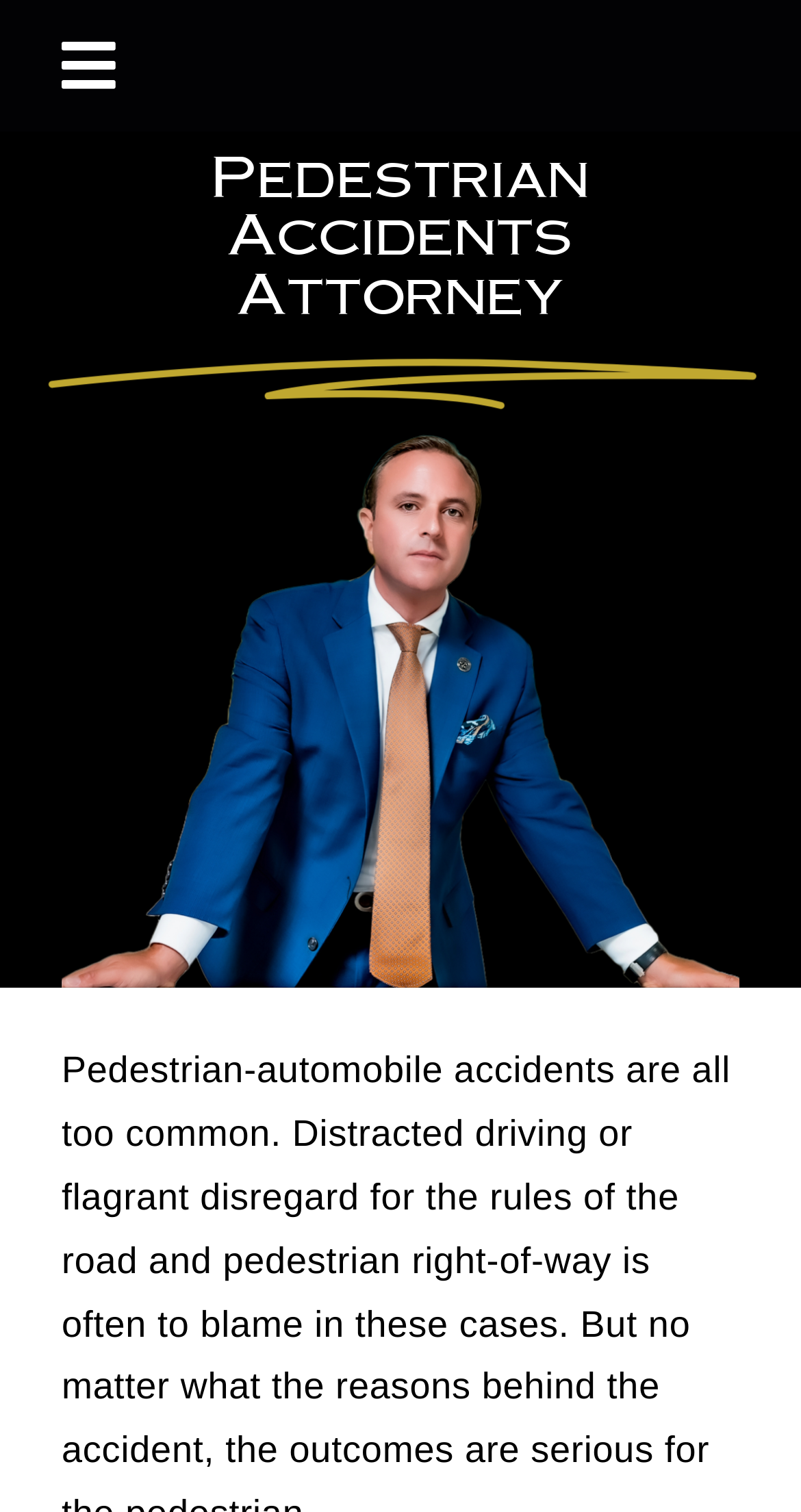Calculate the bounding box coordinates of the UI element given the description: "Menu".

[0.077, 0.019, 0.145, 0.068]